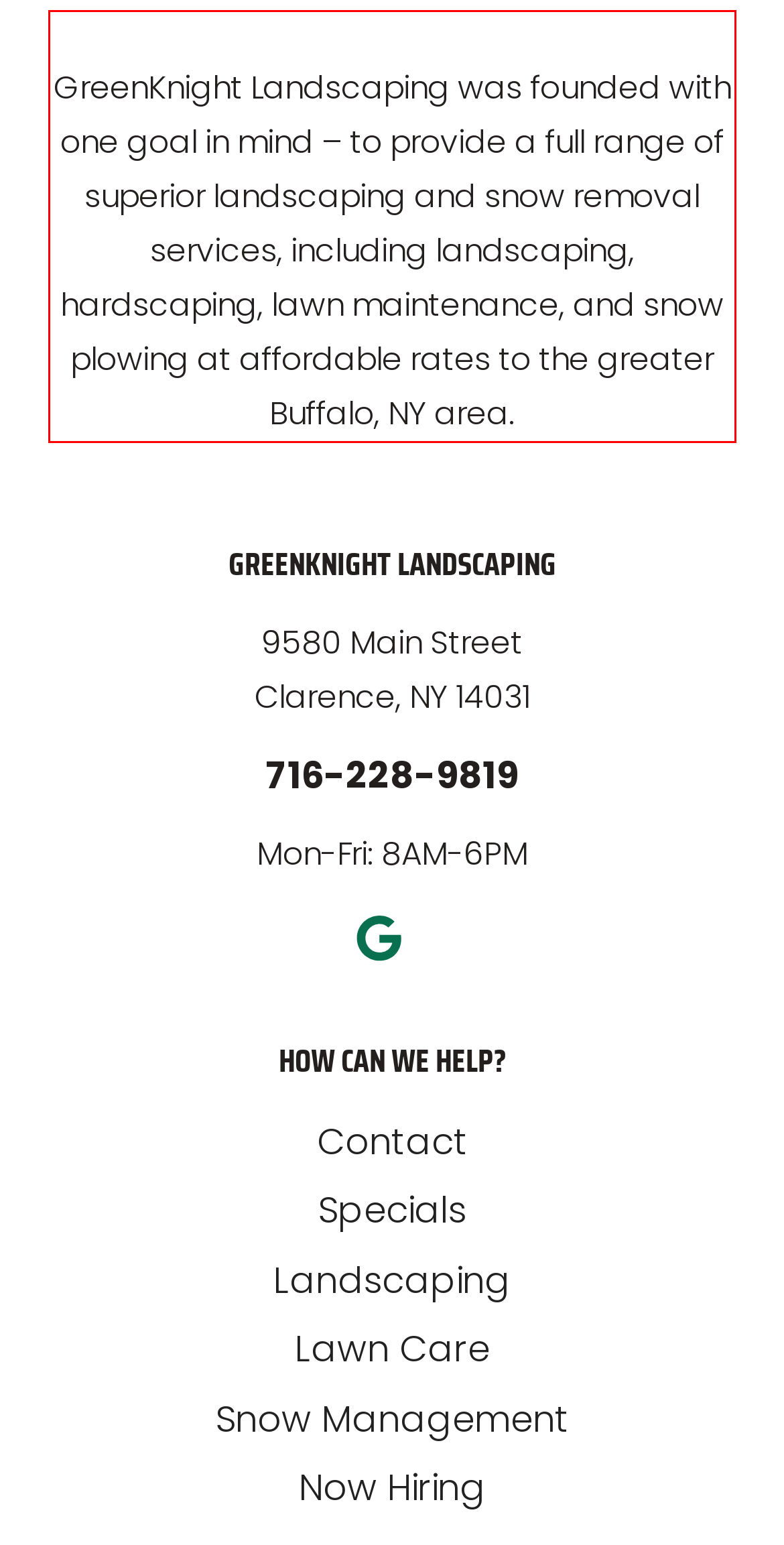You have a webpage screenshot with a red rectangle surrounding a UI element. Extract the text content from within this red bounding box.

GreenKnight Landscaping was founded with one goal in mind – to provide a full range of superior landscaping and snow removal services, including landscaping, hardscaping, lawn maintenance, and snow plowing at affordable rates to the greater Buffalo, NY area.